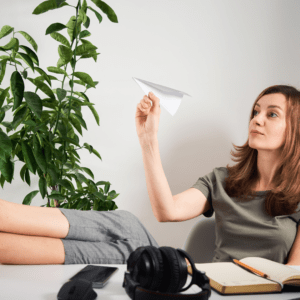Answer this question using a single word or a brief phrase:
What is visible on the desk besides the notebook?

Headphones and a smartphone